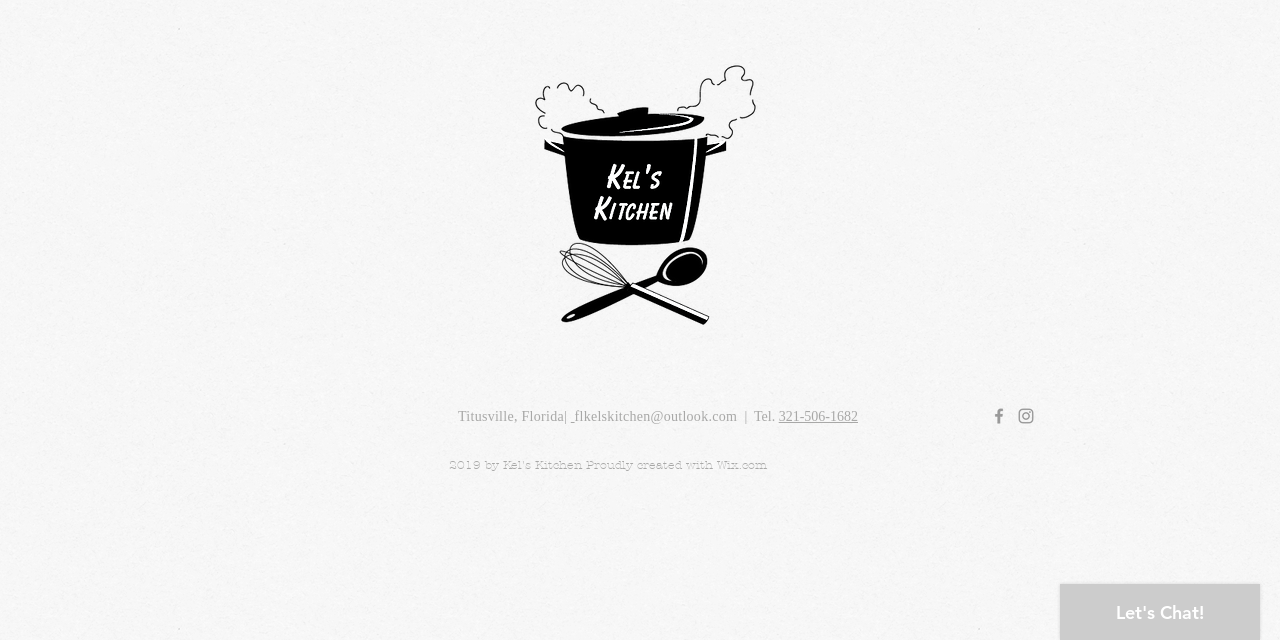Predict the bounding box coordinates for the UI element described as: "321-506-1682". The coordinates should be four float numbers between 0 and 1, presented as [left, top, right, bottom].

[0.608, 0.639, 0.67, 0.662]